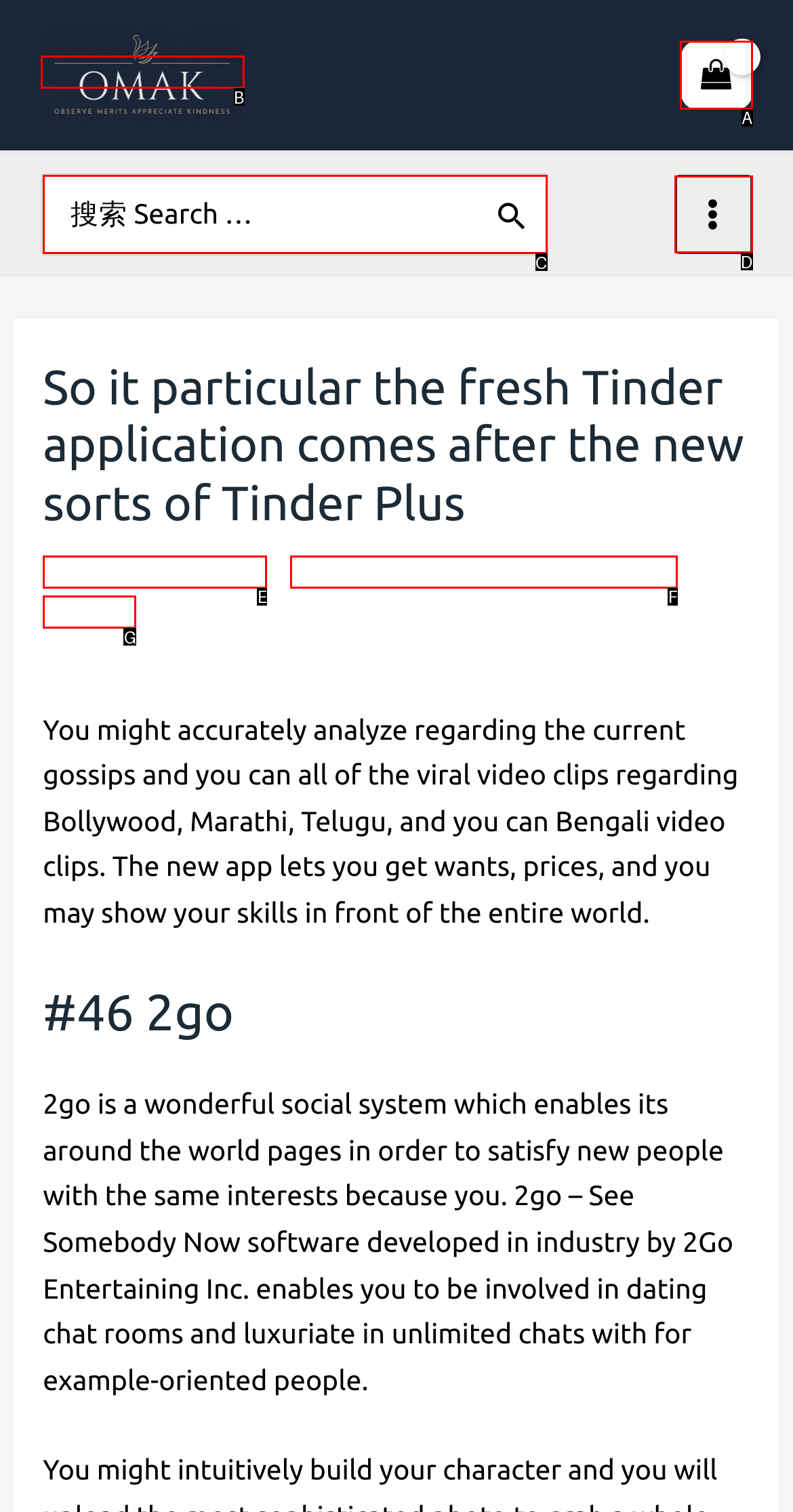Determine which HTML element corresponds to the description: alt="OMAK". Provide the letter of the correct option.

B